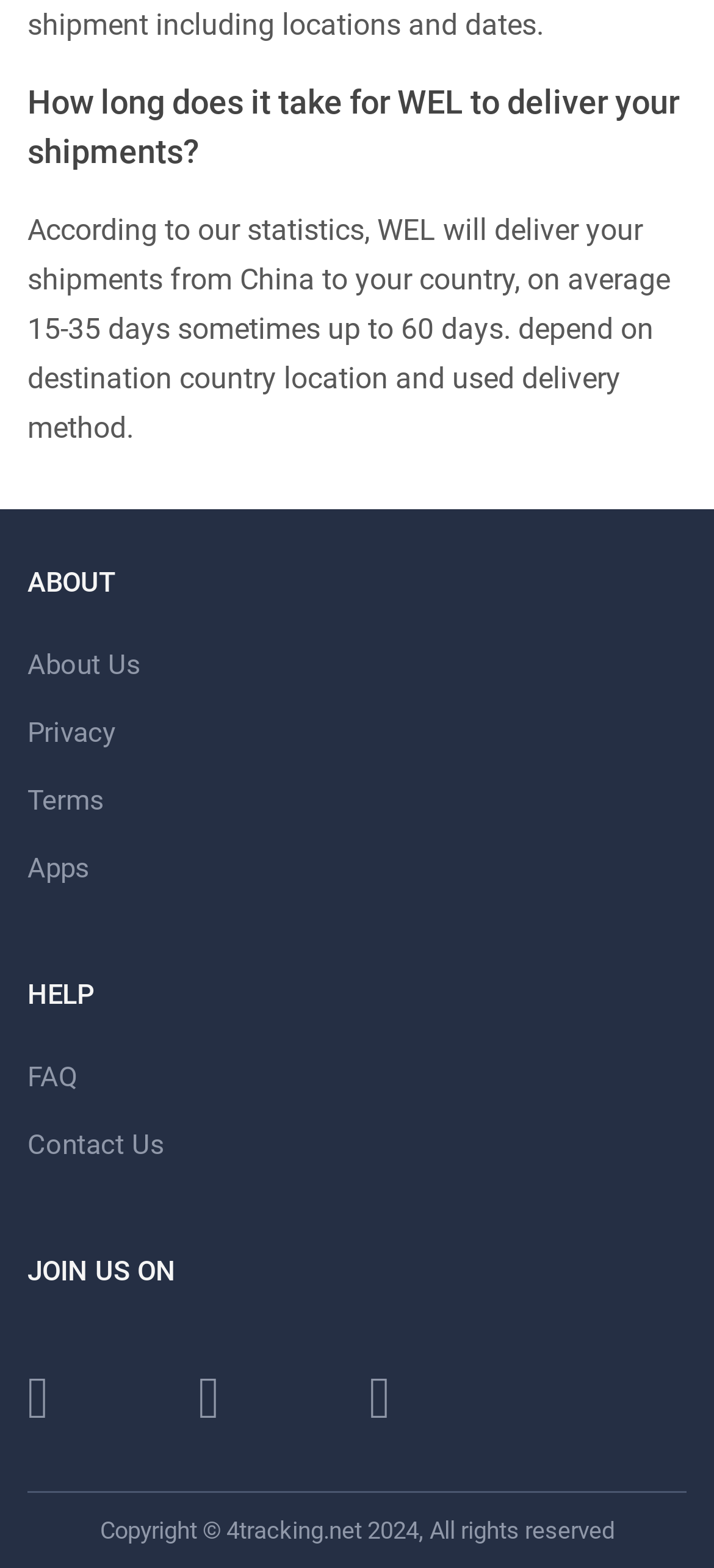What is the average delivery time of WEL shipments?
Based on the image, respond with a single word or phrase.

15-35 days